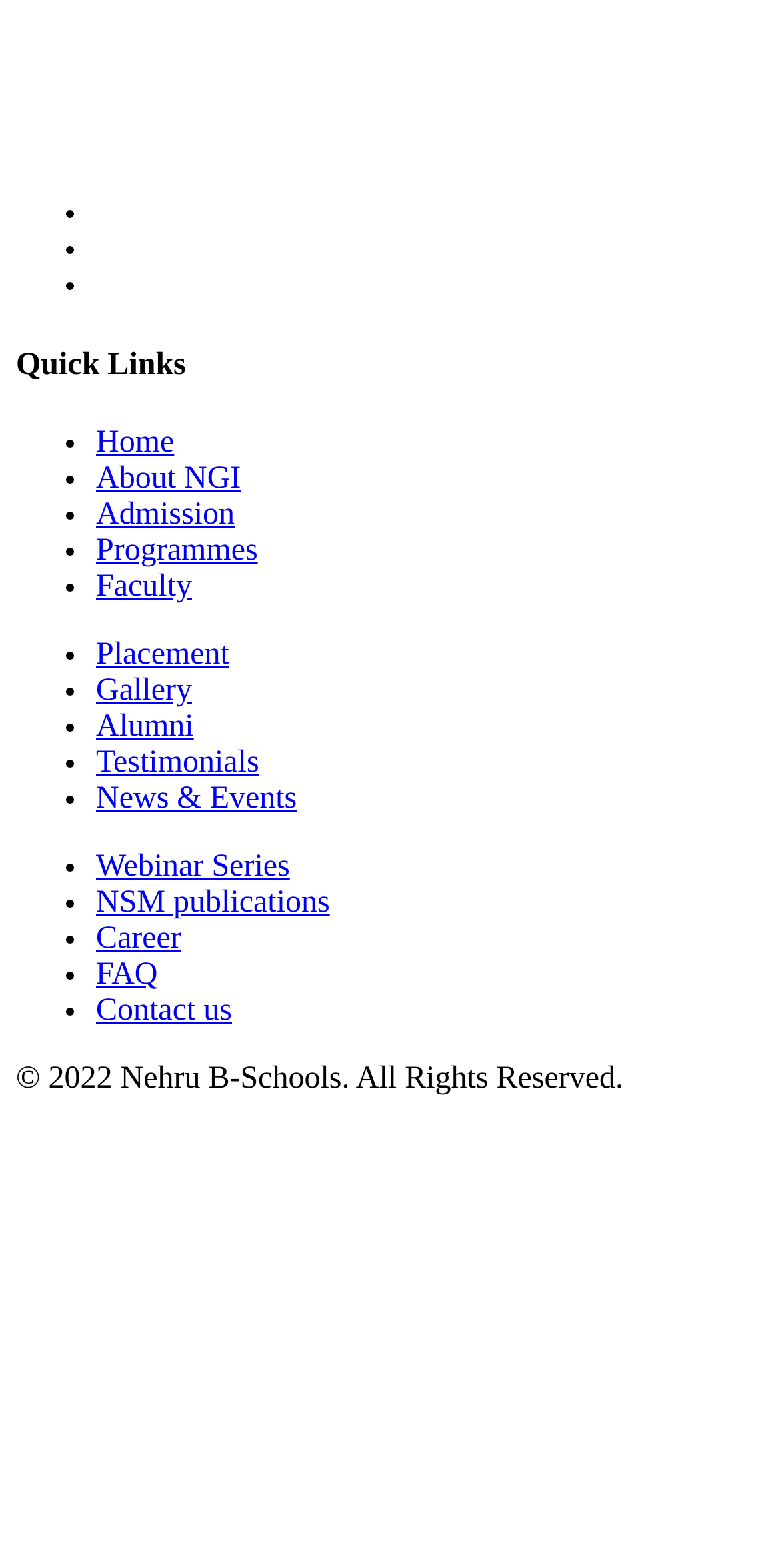Please find the bounding box coordinates of the element's region to be clicked to carry out this instruction: "Click on Home".

[0.123, 0.271, 0.223, 0.293]